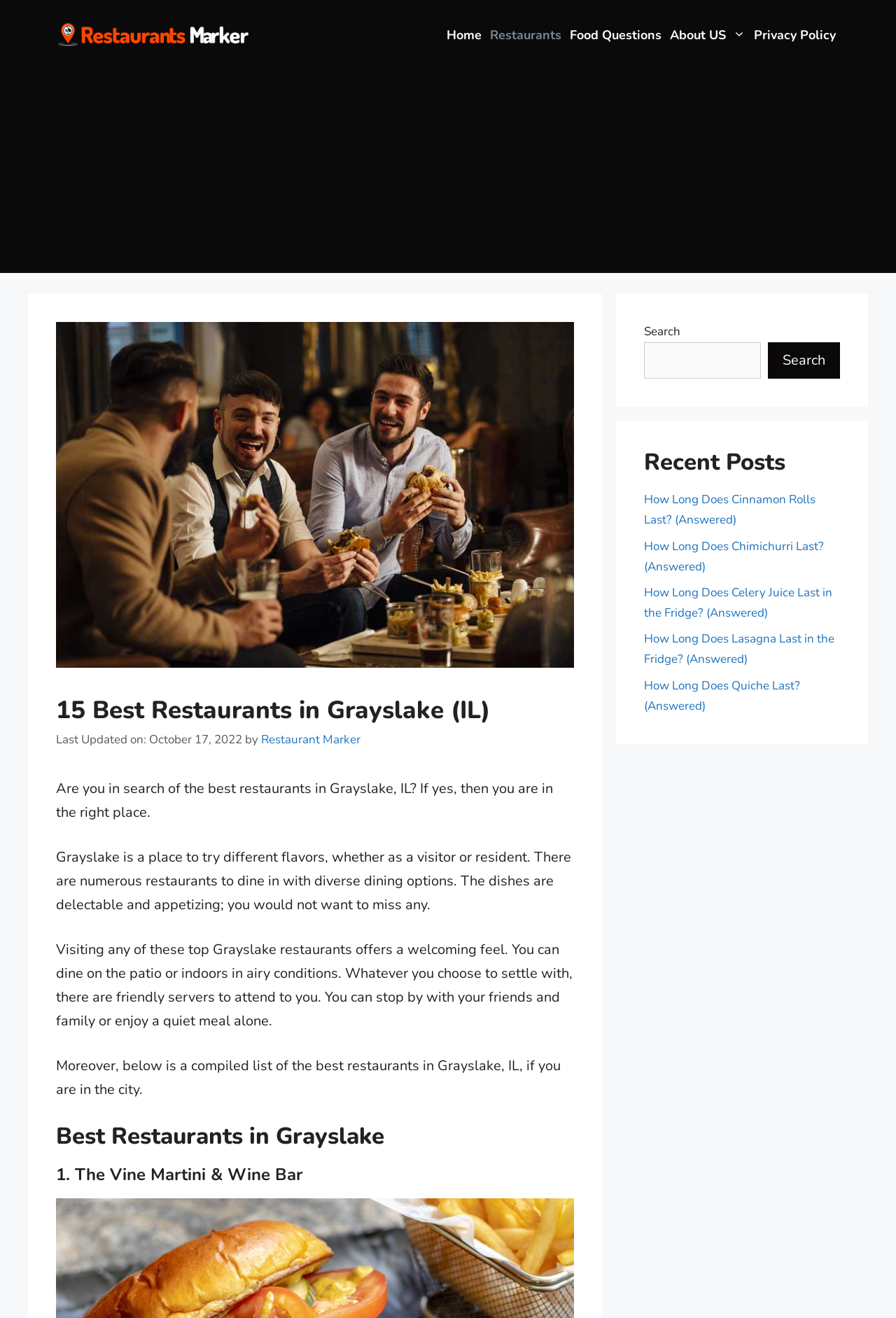Find the bounding box coordinates for the UI element whose description is: "Restaurant Marker". The coordinates should be four float numbers between 0 and 1, in the format [left, top, right, bottom].

[0.291, 0.555, 0.402, 0.567]